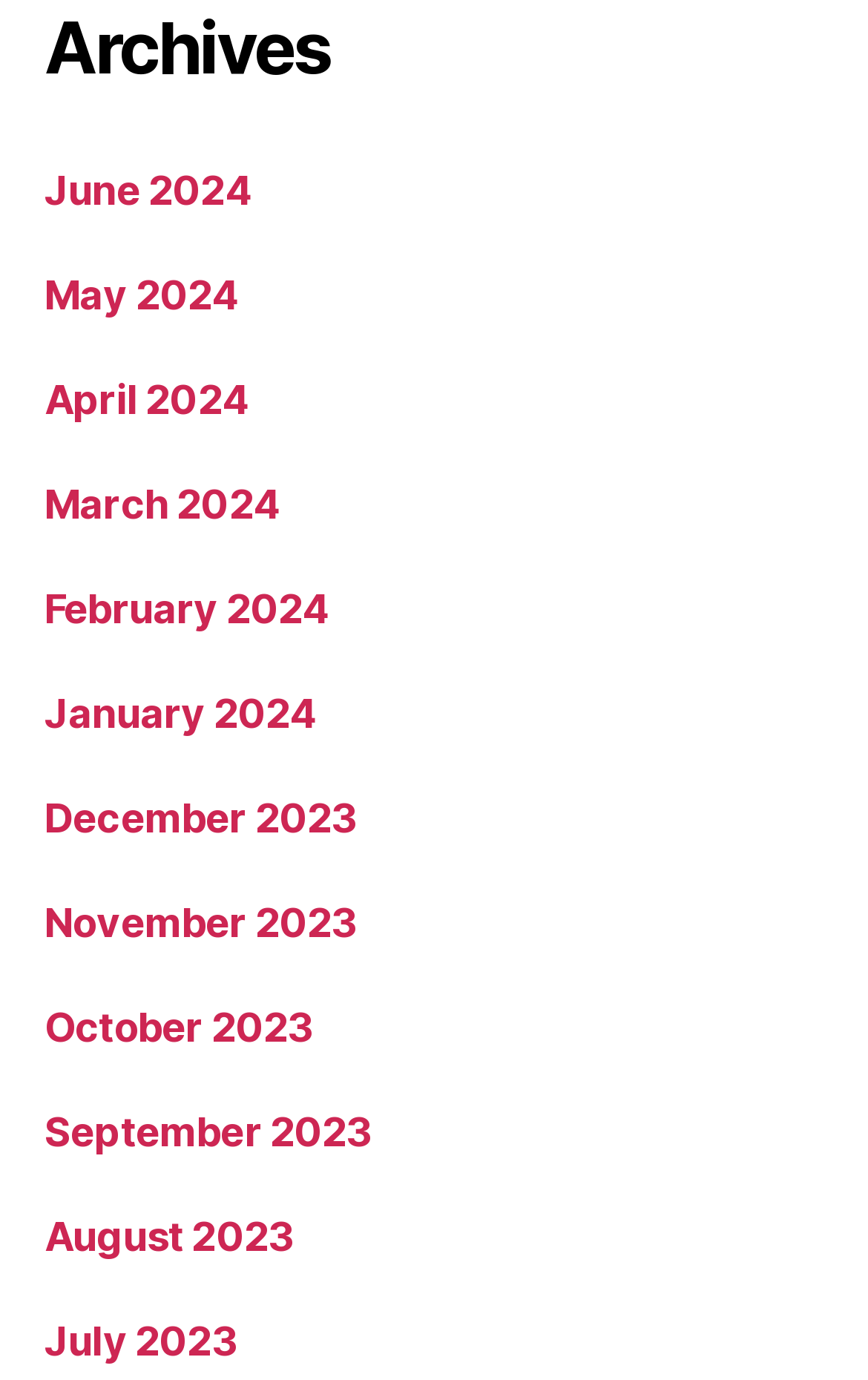Can you identify the bounding box coordinates of the clickable region needed to carry out this instruction: 'go to May 2024 archives'? The coordinates should be four float numbers within the range of 0 to 1, stated as [left, top, right, bottom].

[0.051, 0.197, 0.274, 0.231]